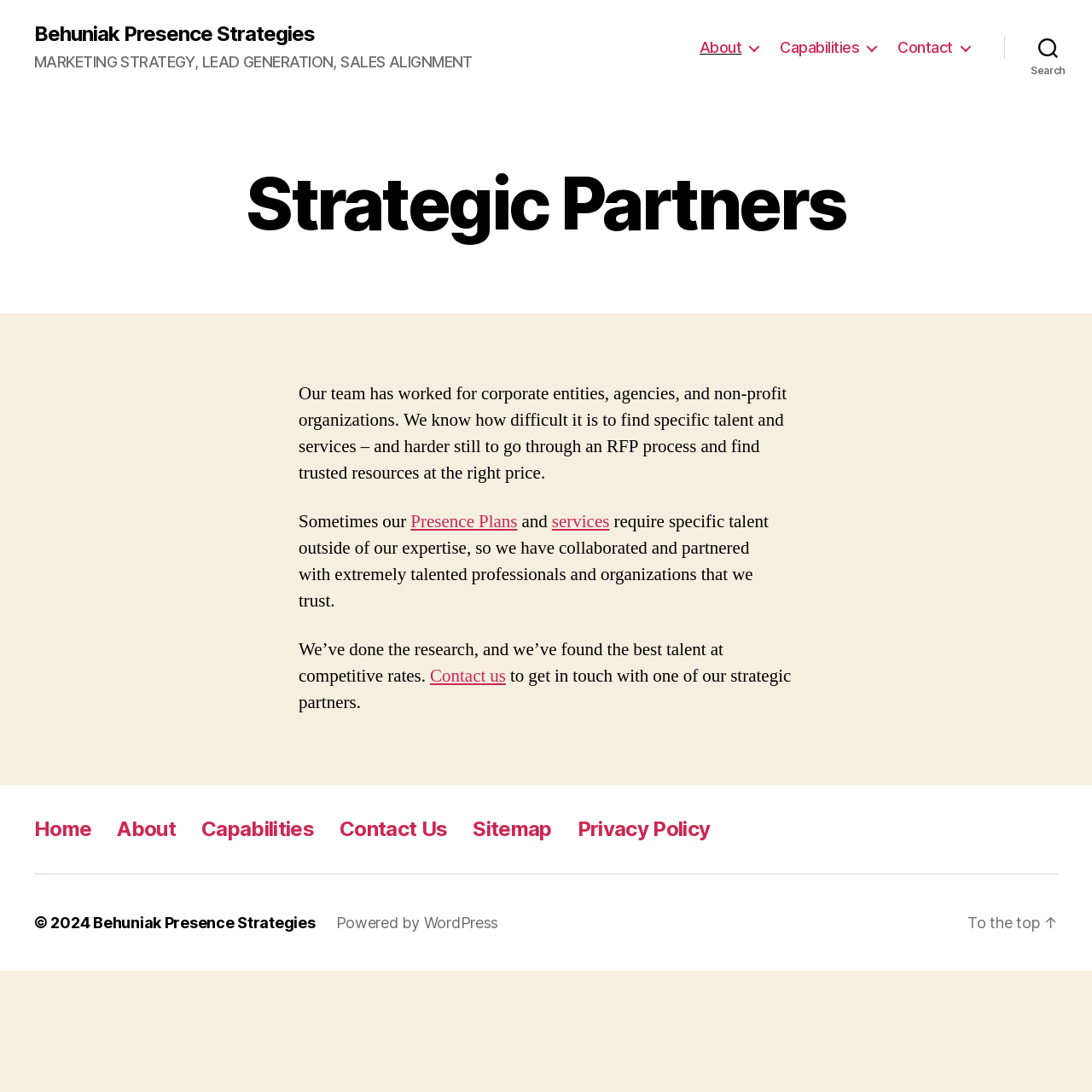Can you identify the bounding box coordinates of the clickable region needed to carry out this instruction: 'Learn more about Presence Plans'? The coordinates should be four float numbers within the range of 0 to 1, stated as [left, top, right, bottom].

[0.376, 0.467, 0.474, 0.488]